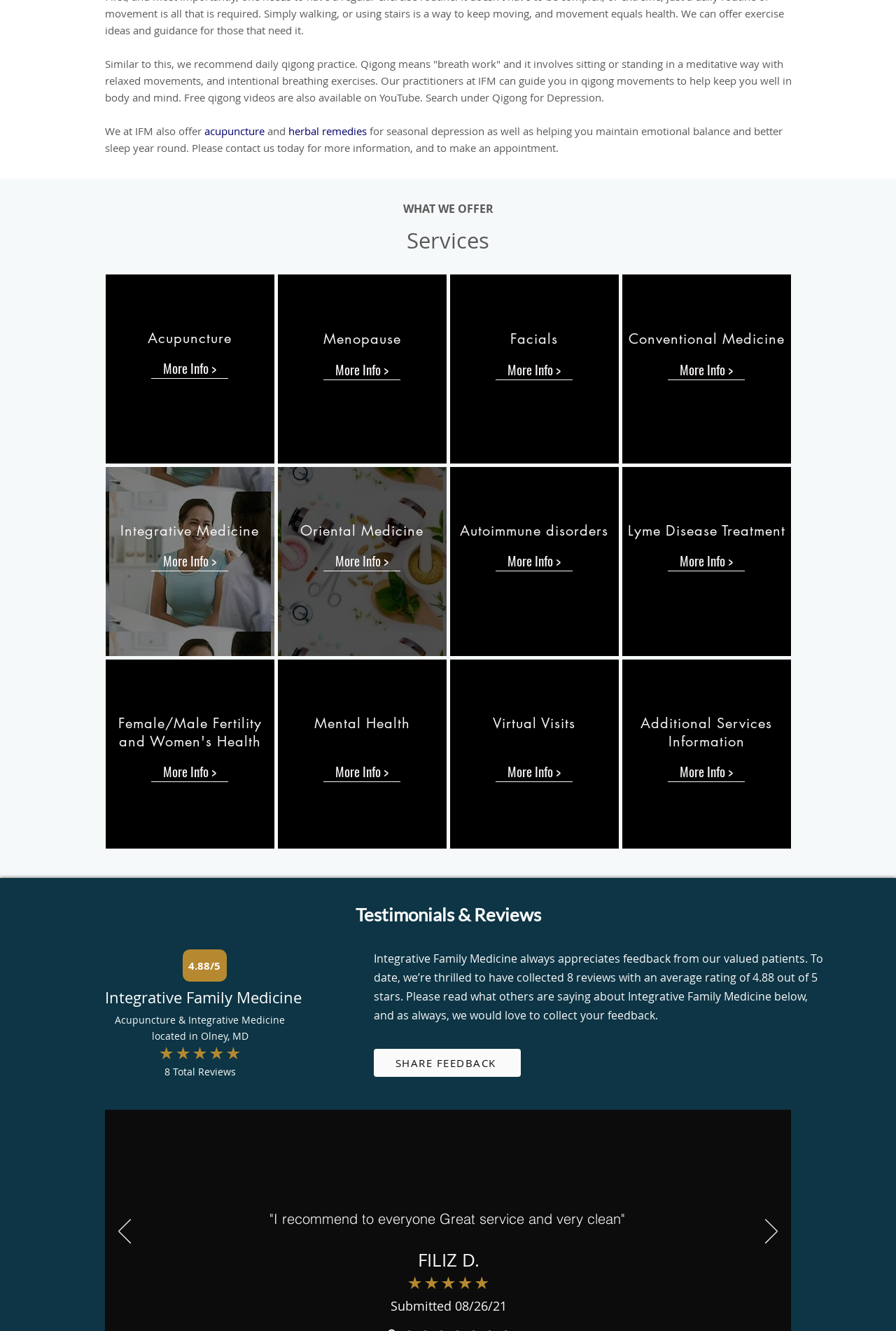Identify the bounding box coordinates of the region that should be clicked to execute the following instruction: "Click the 'Submit' button".

None